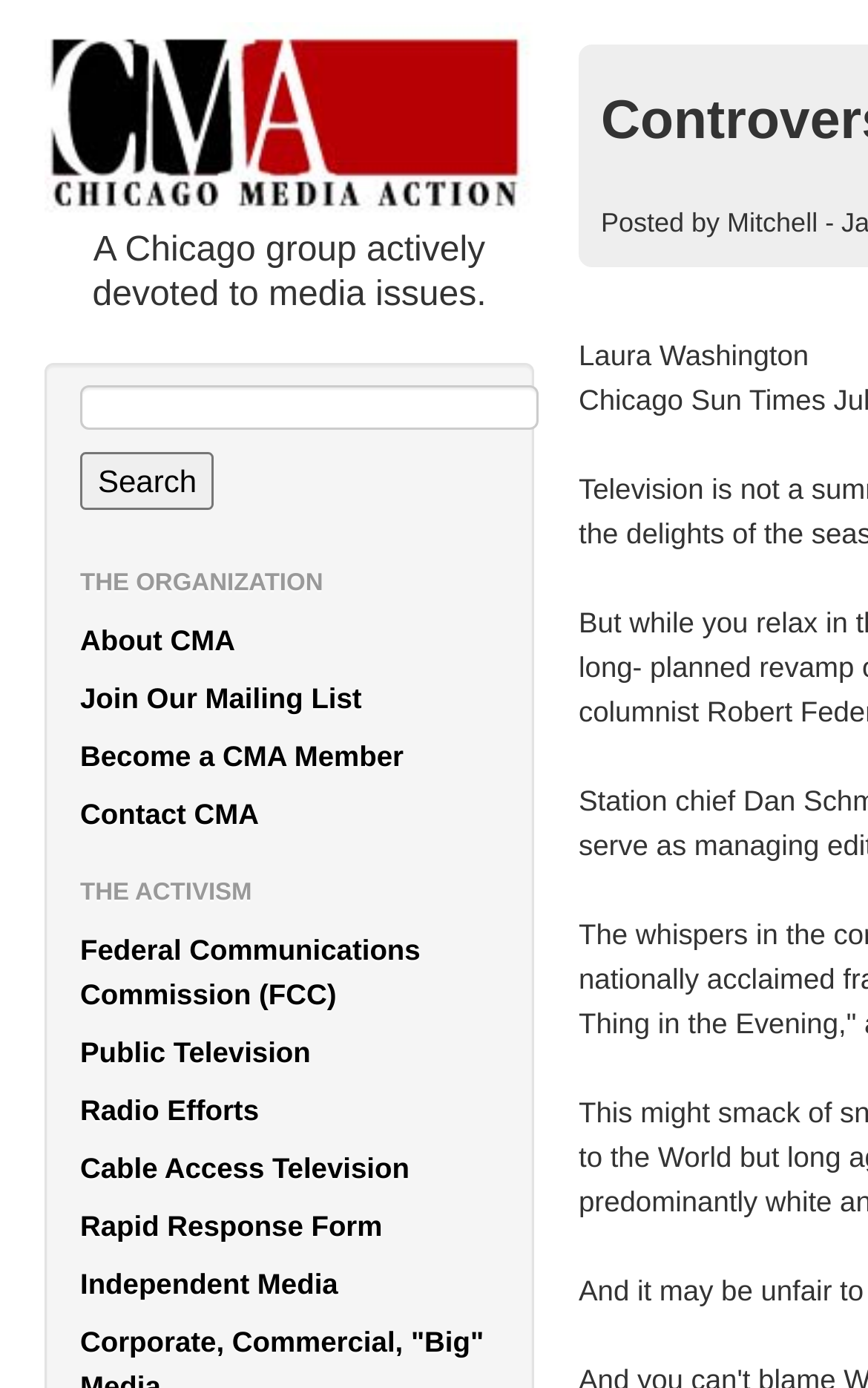What is the function of the textbox?
Could you please answer the question thoroughly and with as much detail as possible?

The textbox is accompanied by a button labeled 'Search', suggesting that the textbox is used for searching purposes.